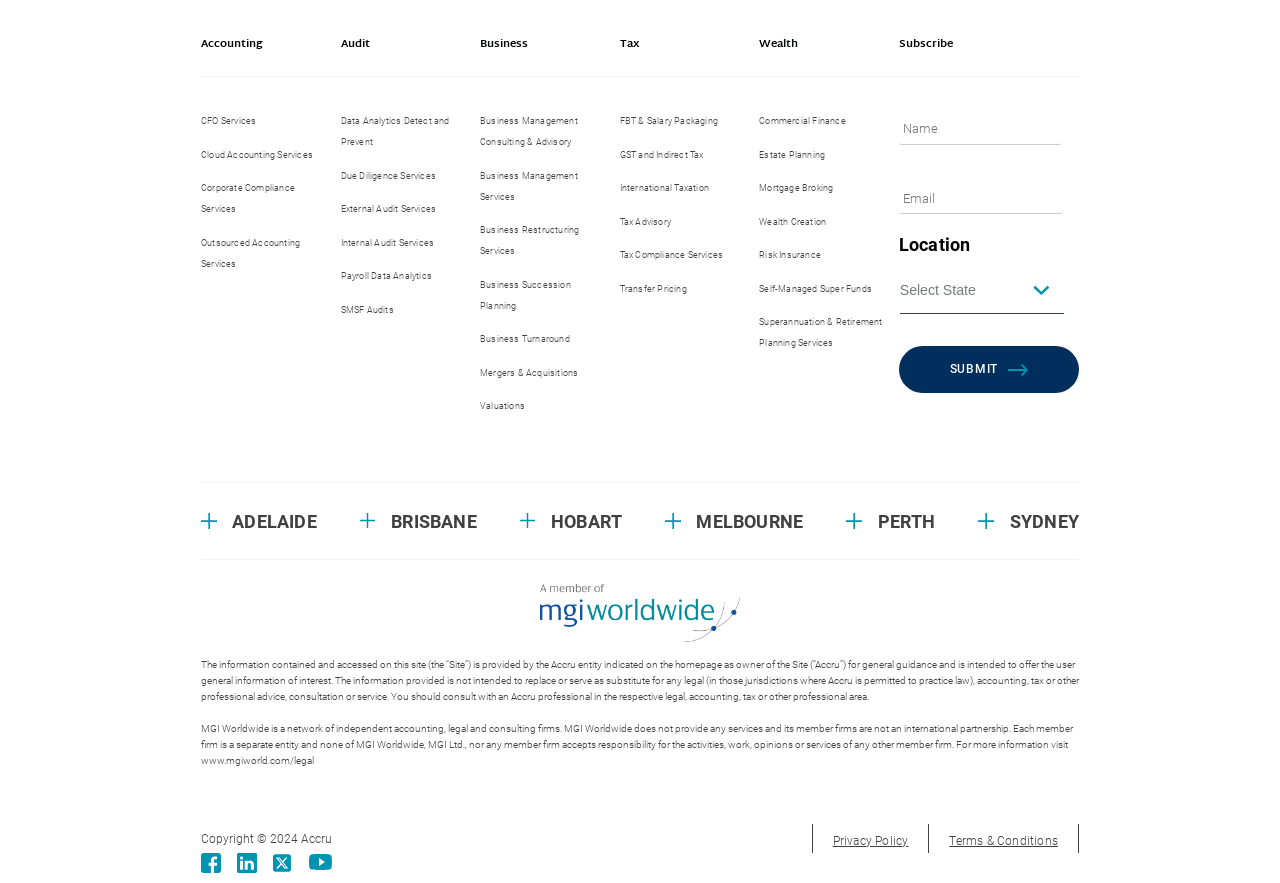Identify the bounding box coordinates of the section that should be clicked to achieve the task described: "Enter your name".

[0.702, 0.13, 0.83, 0.164]